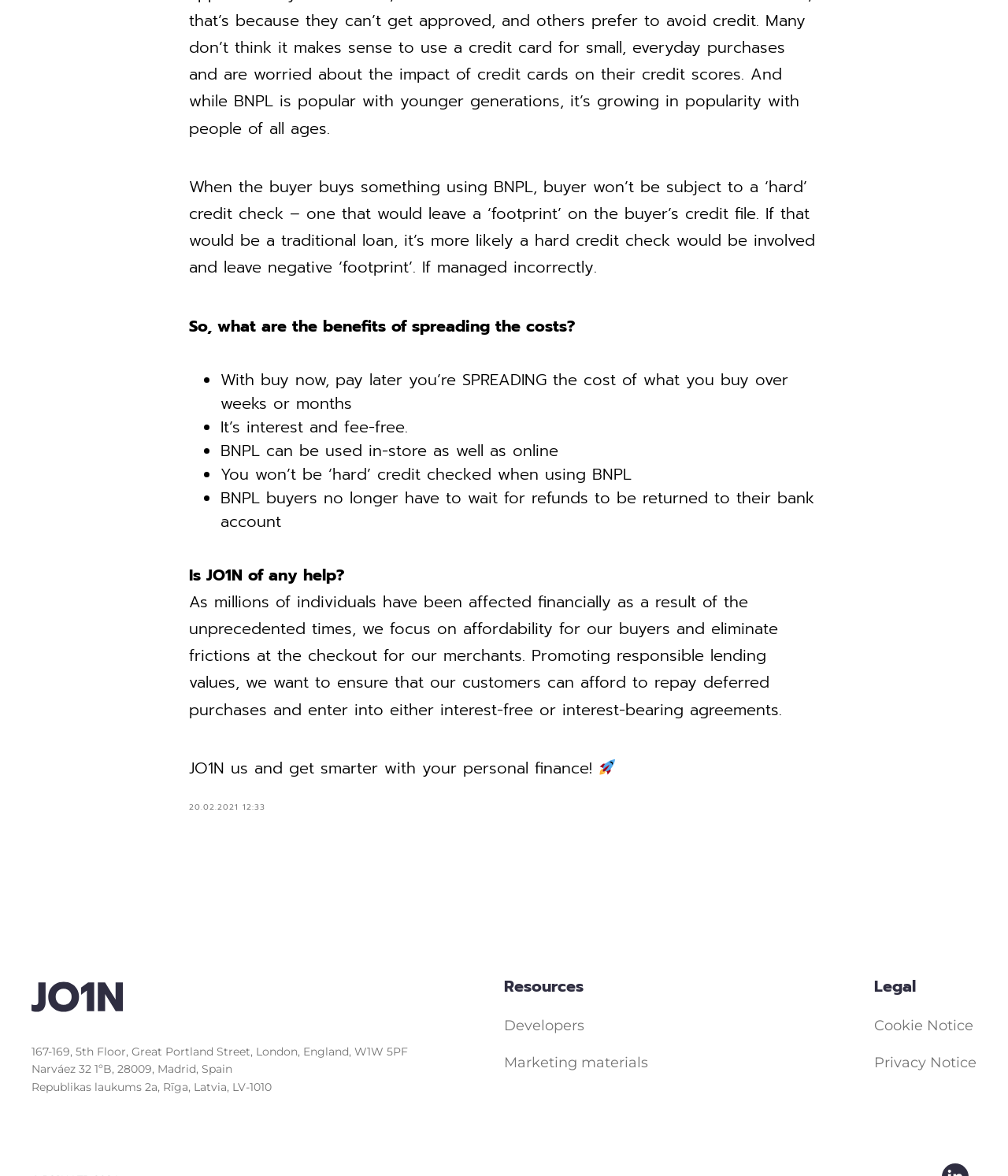What is the benefit of using buy now, pay later? From the image, respond with a single word or brief phrase.

Spreading the cost